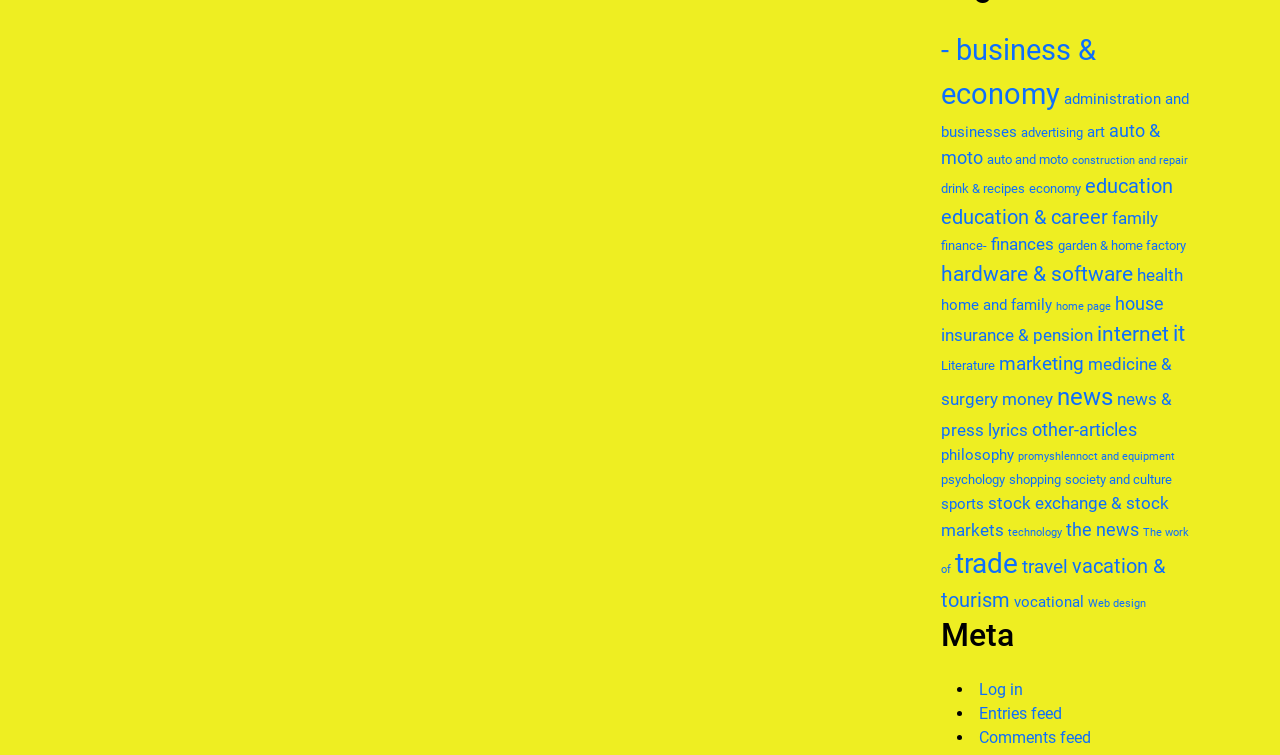Please identify the bounding box coordinates for the region that you need to click to follow this instruction: "Log in".

[0.765, 0.901, 0.799, 0.926]